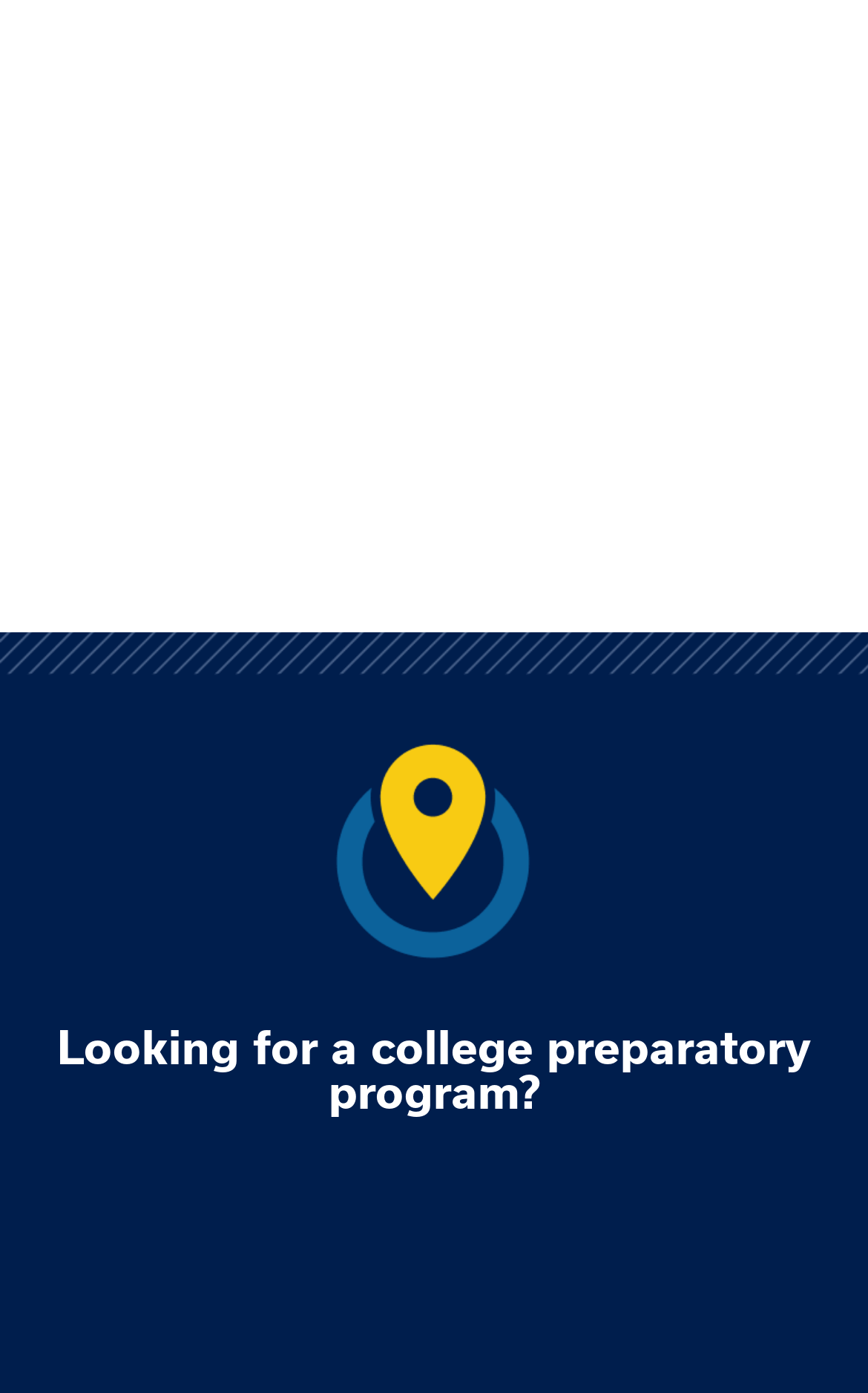How many list markers are on the webpage?
Use the information from the screenshot to give a comprehensive response to the question.

By counting the list marker elements on the webpage, I found that there are 6 list markers, each preceding a university link.